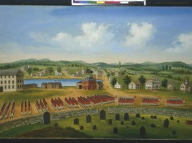Who is the Scottish nobleman related to the painting?
Look at the screenshot and provide an in-depth answer.

The painting is historically significant as it relates to the life and work of Scottish nobleman Sir William Drummond Stewart, who was known for his expeditions into the American West.